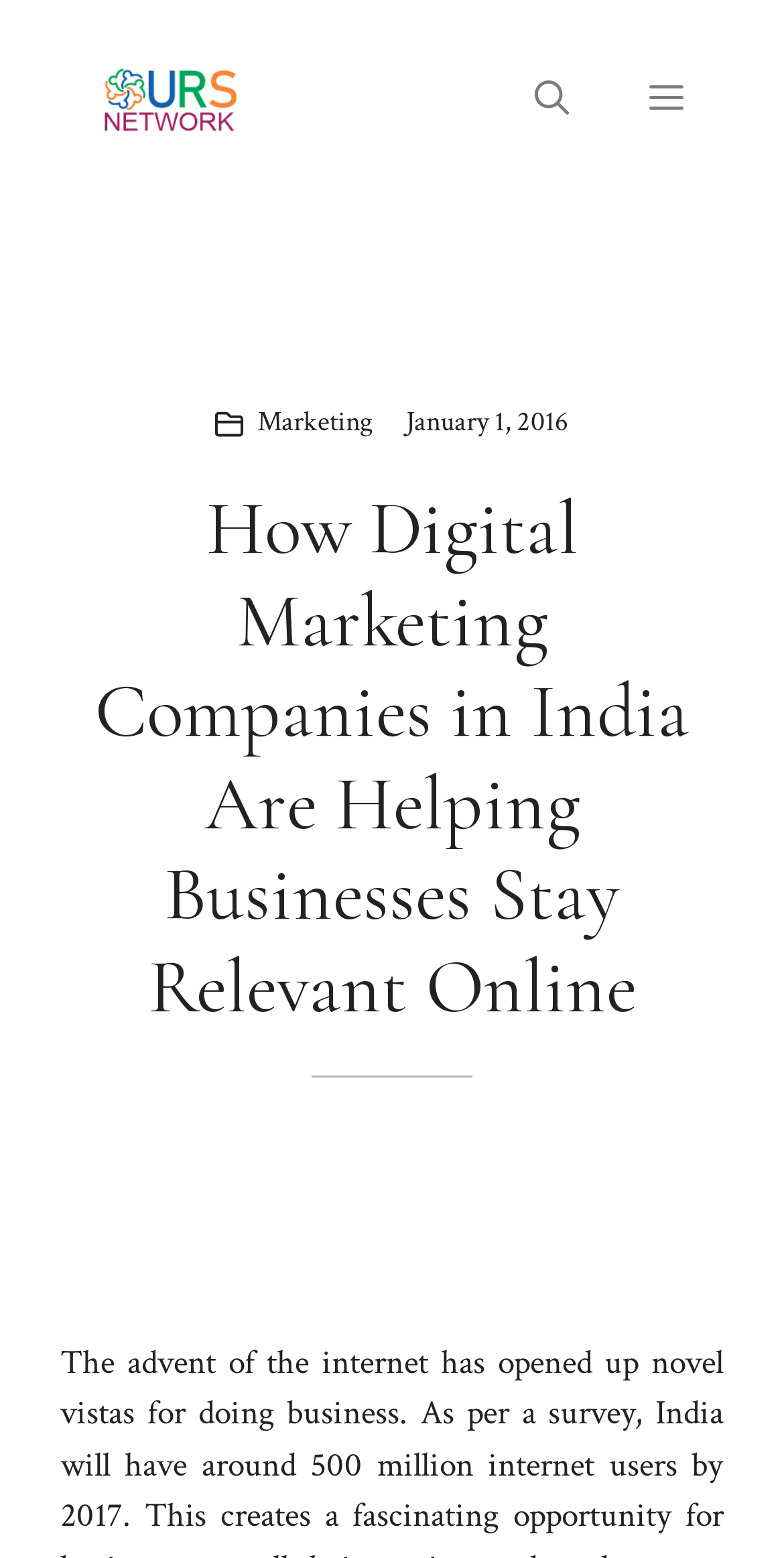What is the name of the website?
Refer to the image and give a detailed answer to the question.

I determined the answer by looking at the banner element at the top of the webpage, which contains a link with the text 'Ours Network'.